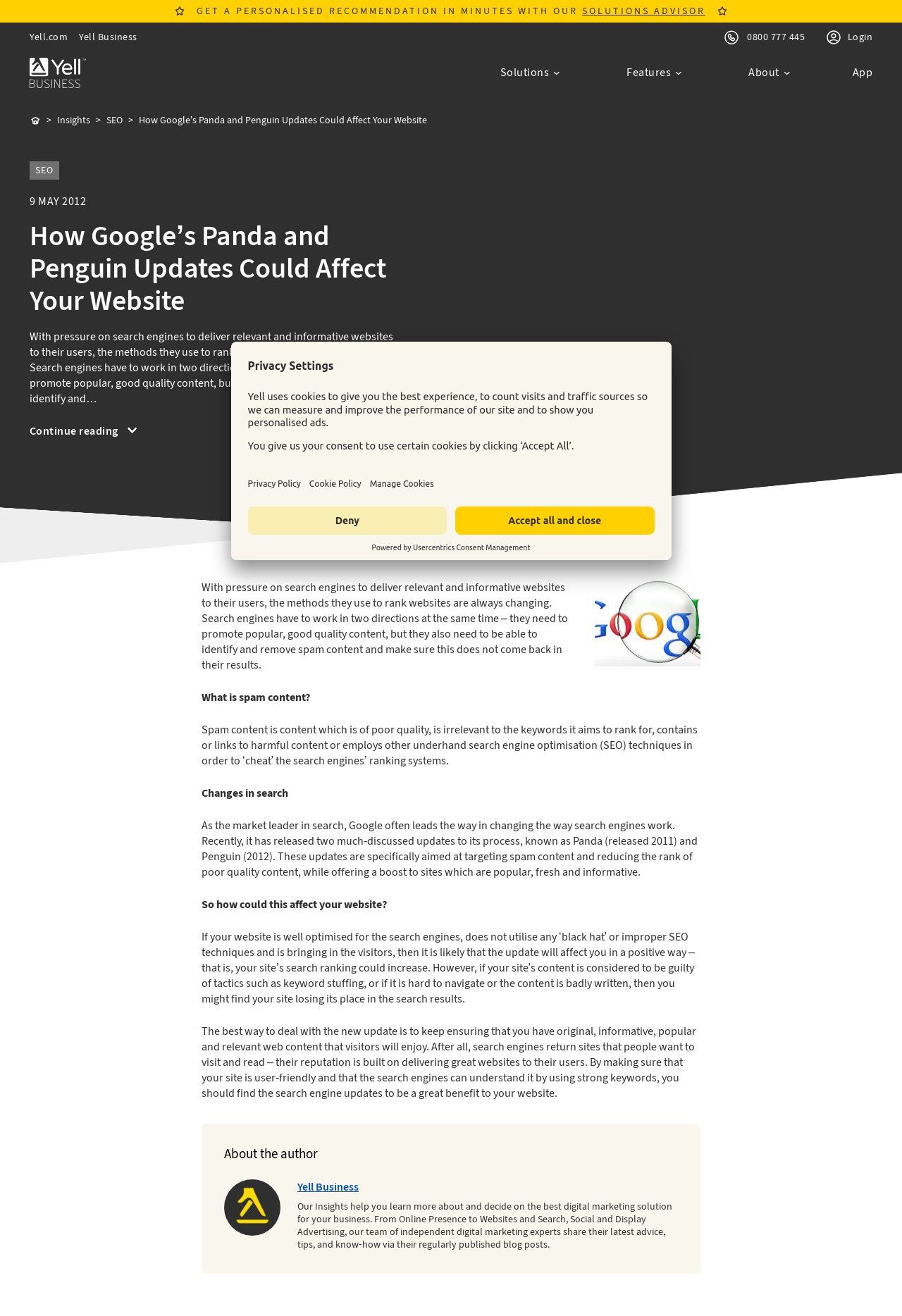Please look at the image and answer the question with a detailed explanation: What is the purpose of Google's Panda and Penguin updates?

The article explains that Google's Panda and Penguin updates are specifically aimed at targeting spam content and reducing the rank of poor quality content, while offering a boost to sites which are popular, fresh and informative.